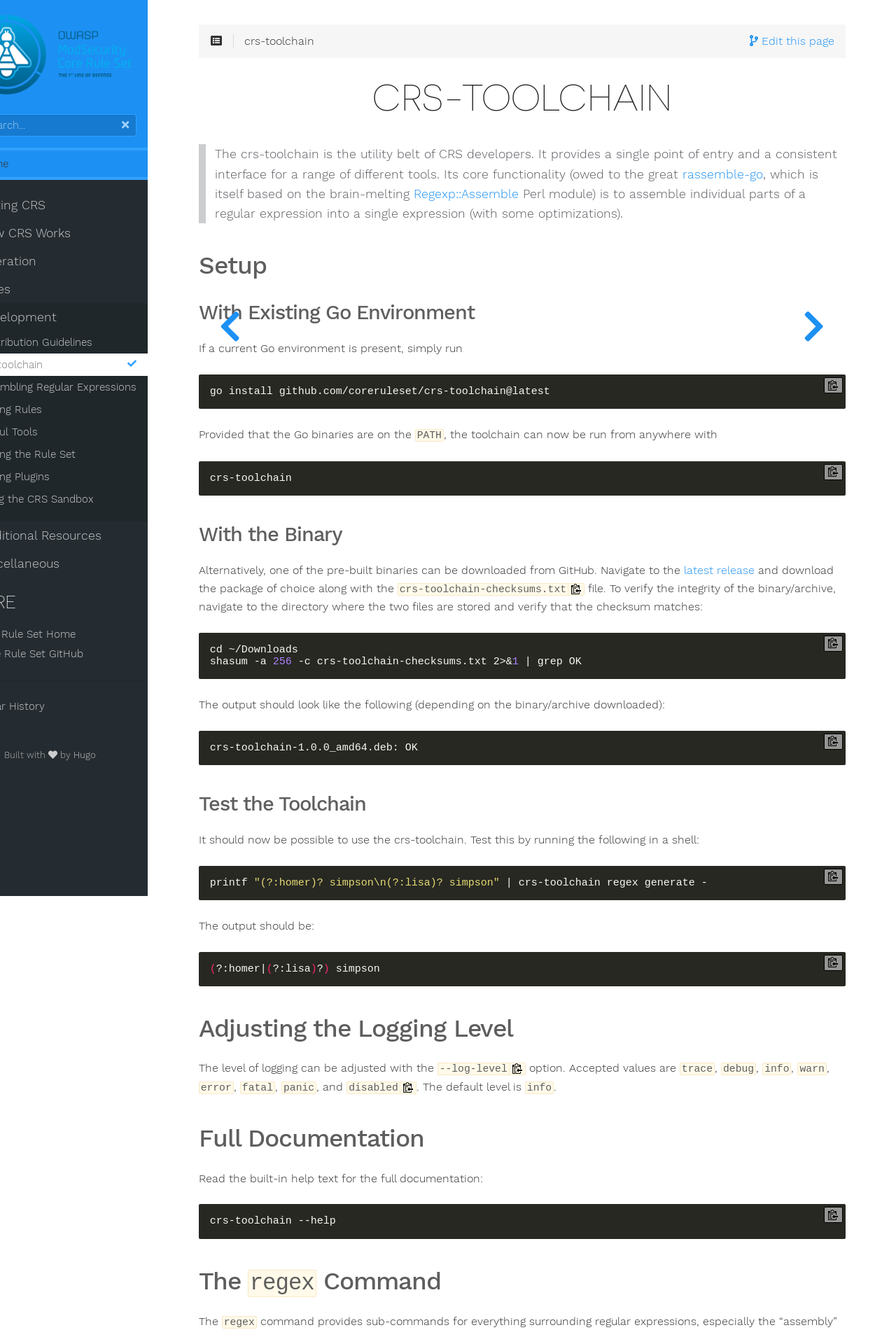Please answer the following question as detailed as possible based on the image: 
How can the integrity of the binary/archive be verified?

The integrity of the binary/archive can be verified by checking the checksum, which is explained in the section 'With the Binary'. The instructions provide a command to verify the checksum, which ensures that the downloaded file is correct and has not been tampered with.